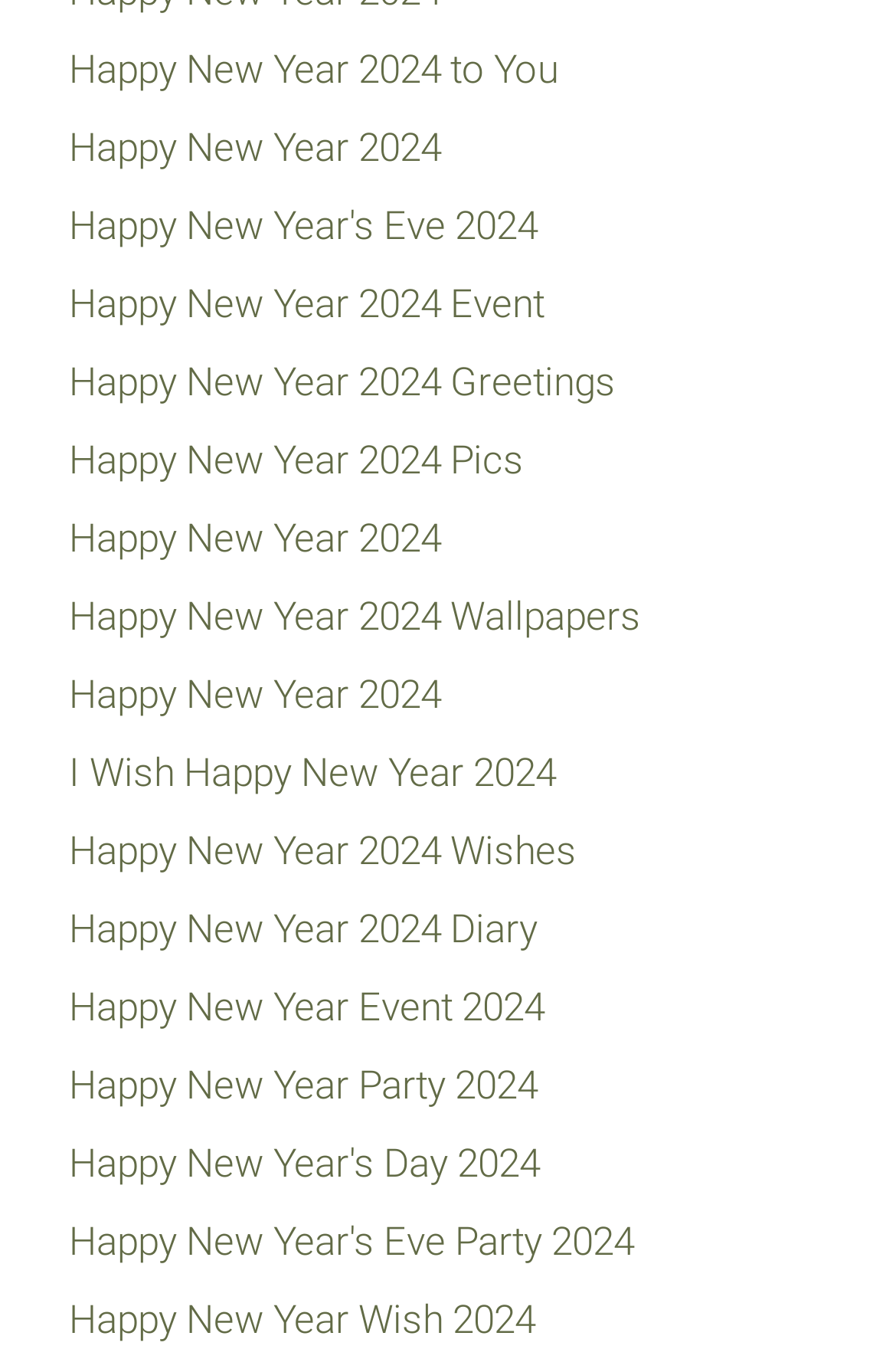Answer the question in a single word or phrase:
What is the most common phrase on the webpage?

Happy New Year 2024